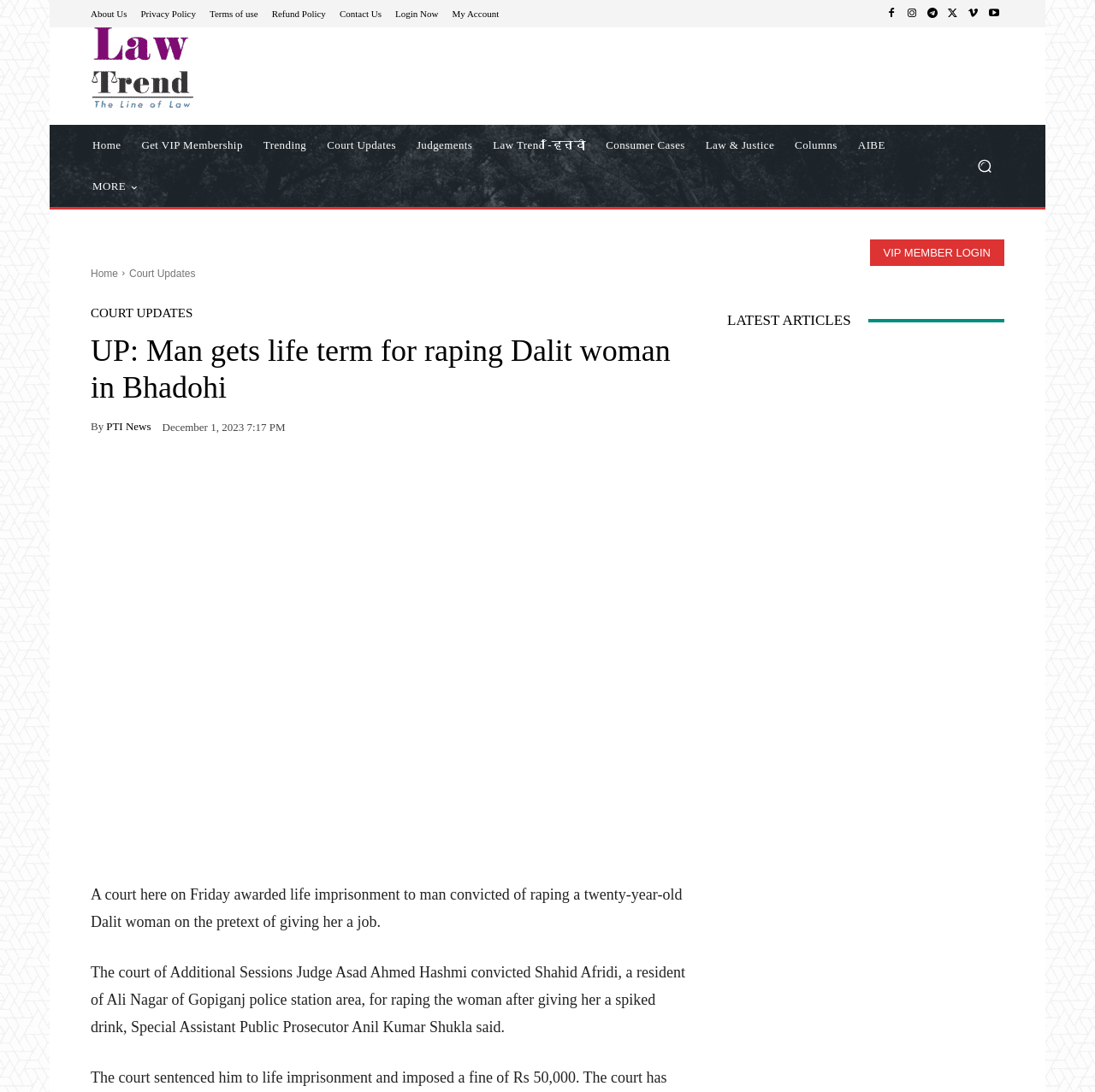Use one word or a short phrase to answer the question provided: 
What is the purpose of the 'Search' button?

To search the website